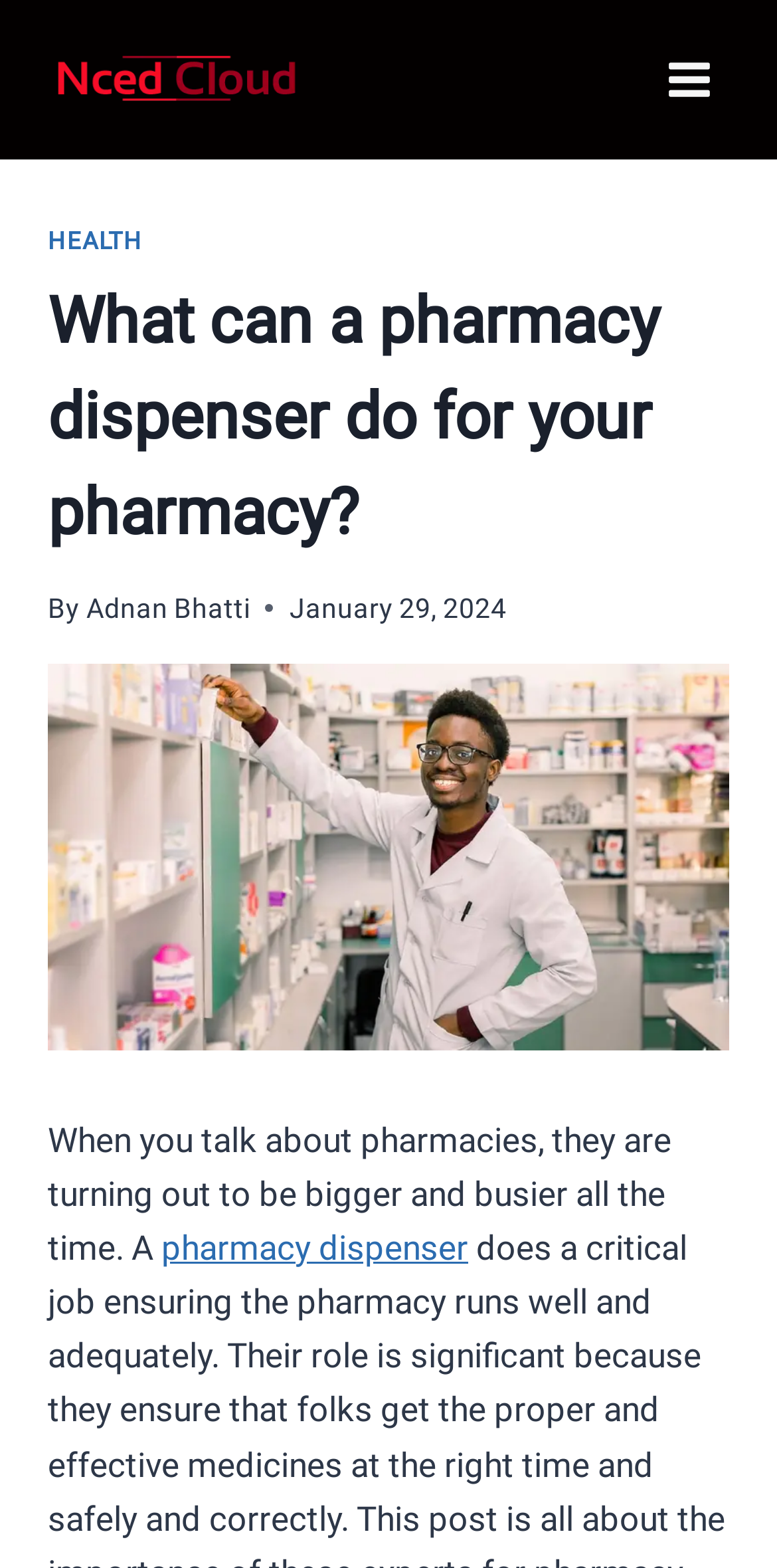Who wrote the article?
Refer to the image and give a detailed answer to the query.

The author of the article can be found by looking at the text 'By' followed by the author's name, which is 'Adnan Bhatti'.